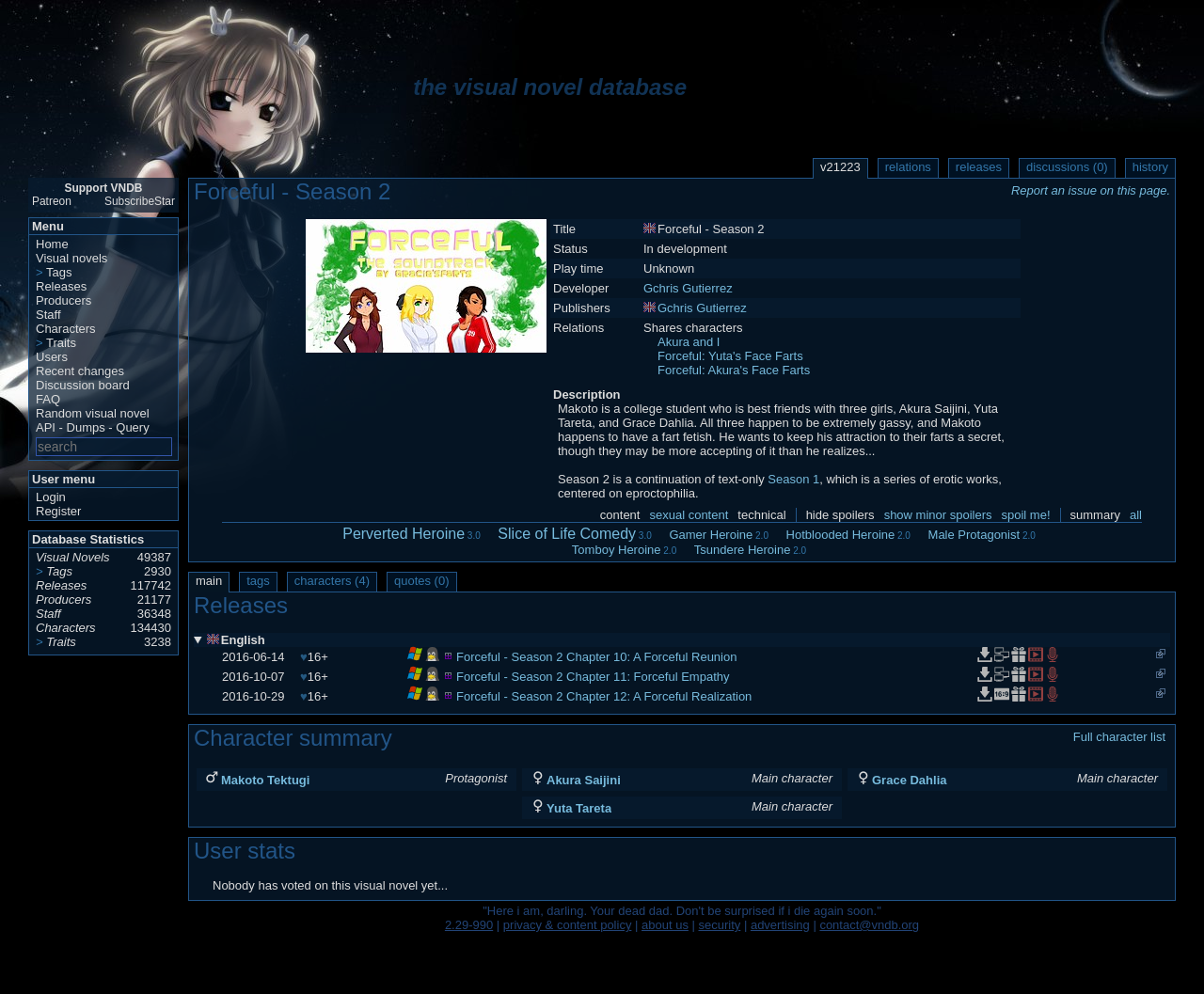Please determine the bounding box coordinates, formatted as (top-left x, top-left y, bottom-right x, bottom-right y), with all values as floating point numbers between 0 and 1. Identify the bounding box of the region described as: privacy & content policy

[0.418, 0.923, 0.525, 0.939]